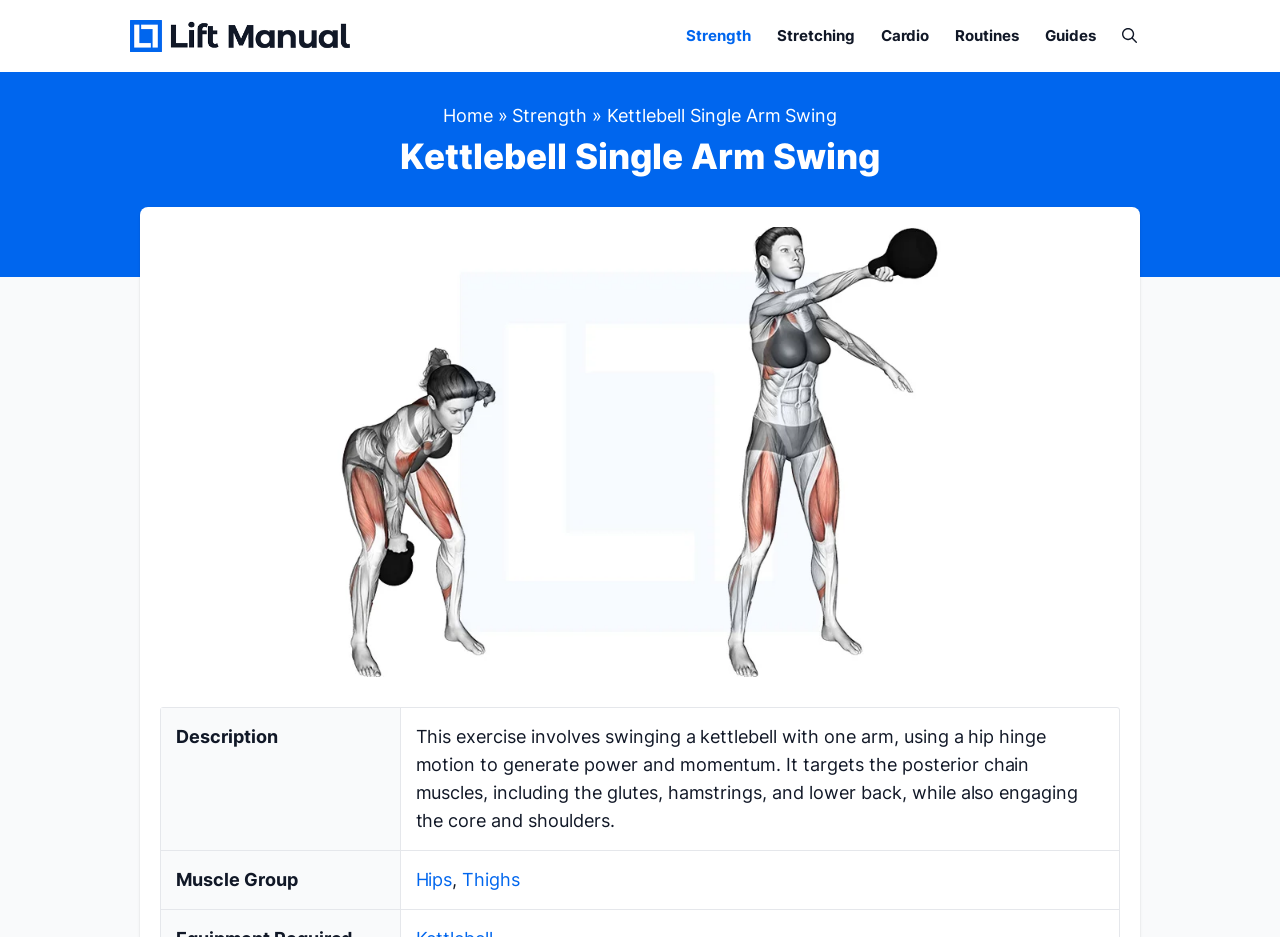Determine the heading of the webpage and extract its text content.

Kettlebell Single Arm Swing